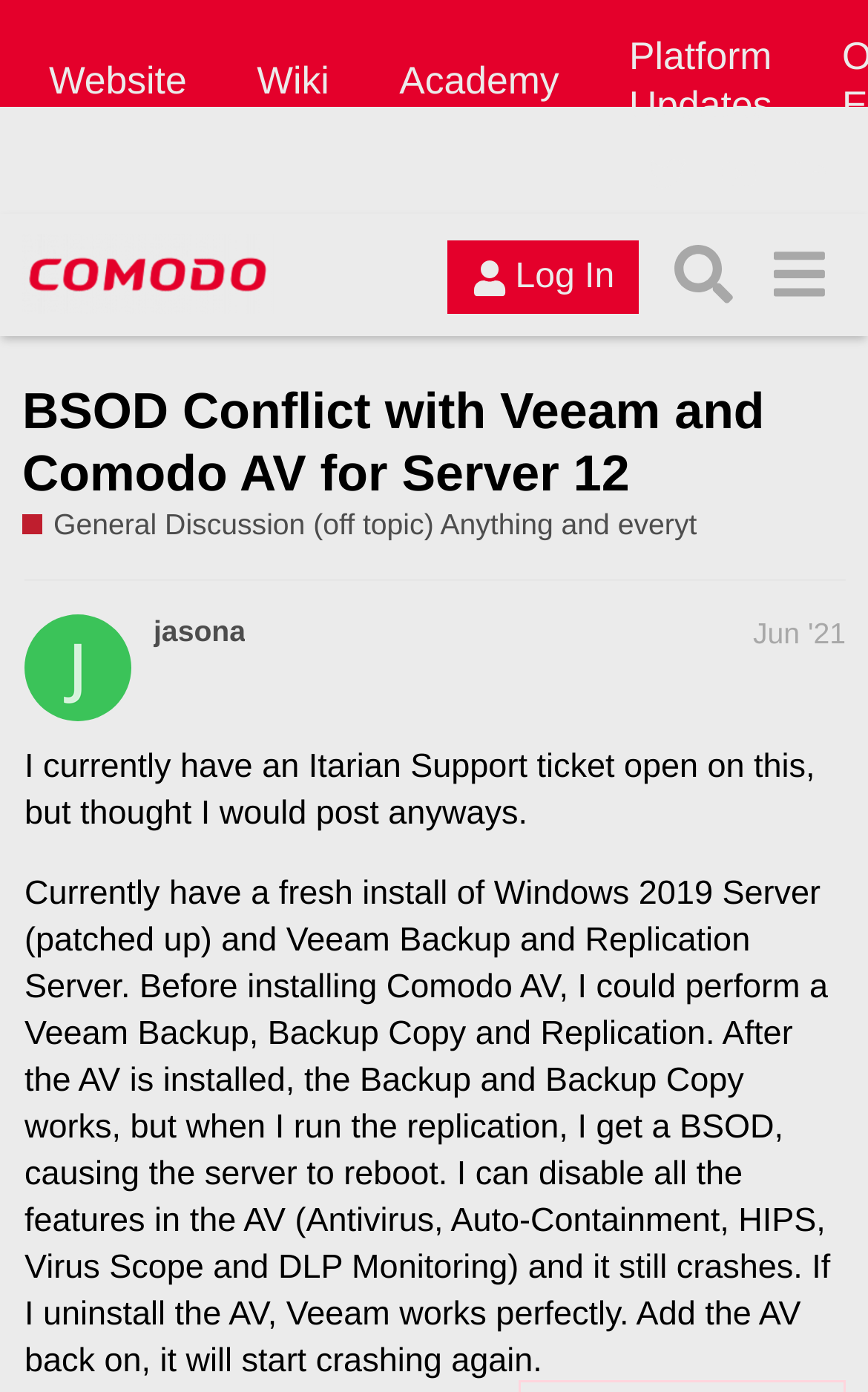Provide a short, one-word or phrase answer to the question below:
What is the name of the forum?

Comodo Forum